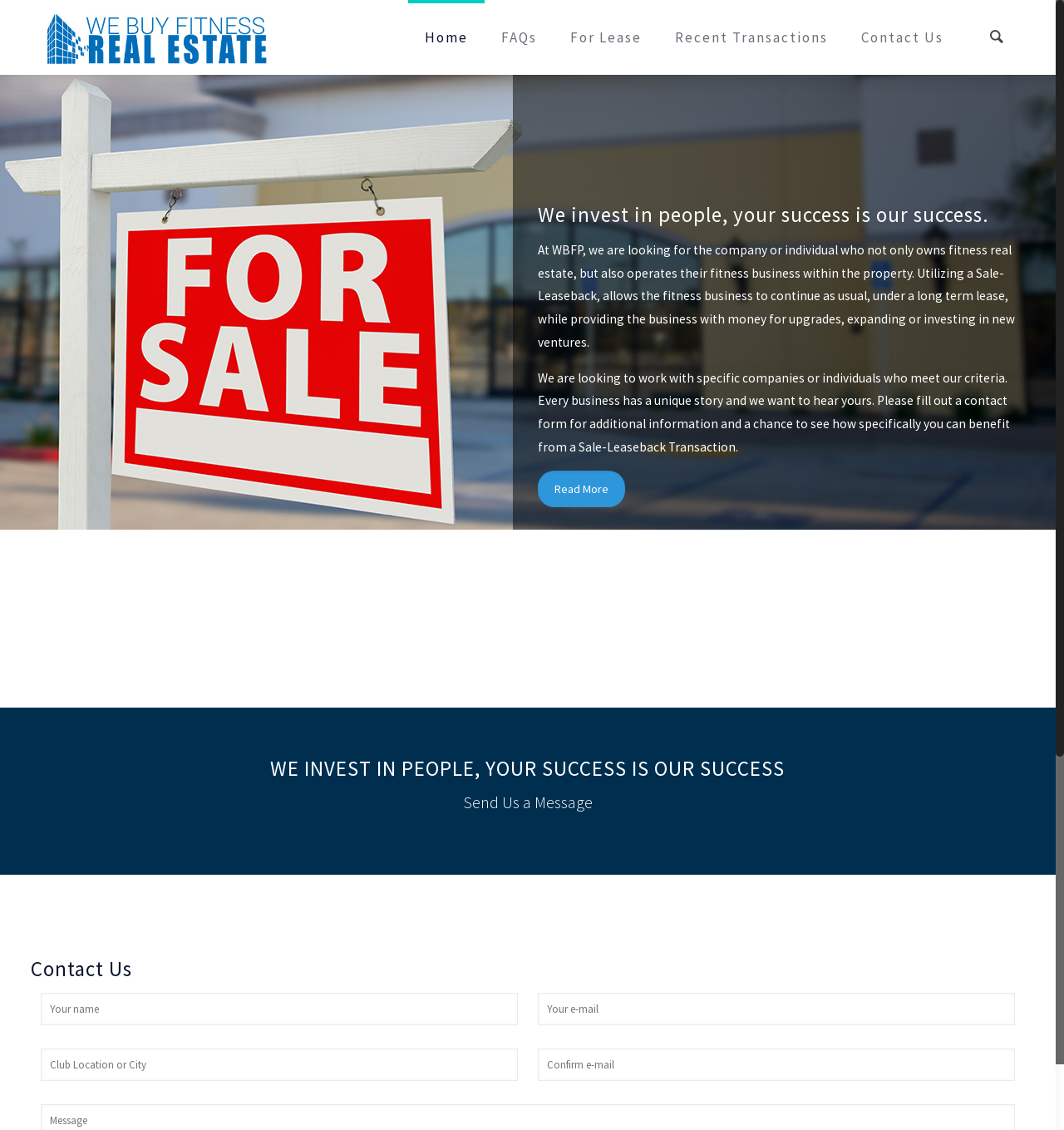Please answer the following question using a single word or phrase: 
What is the company's main focus?

Fitness real estate